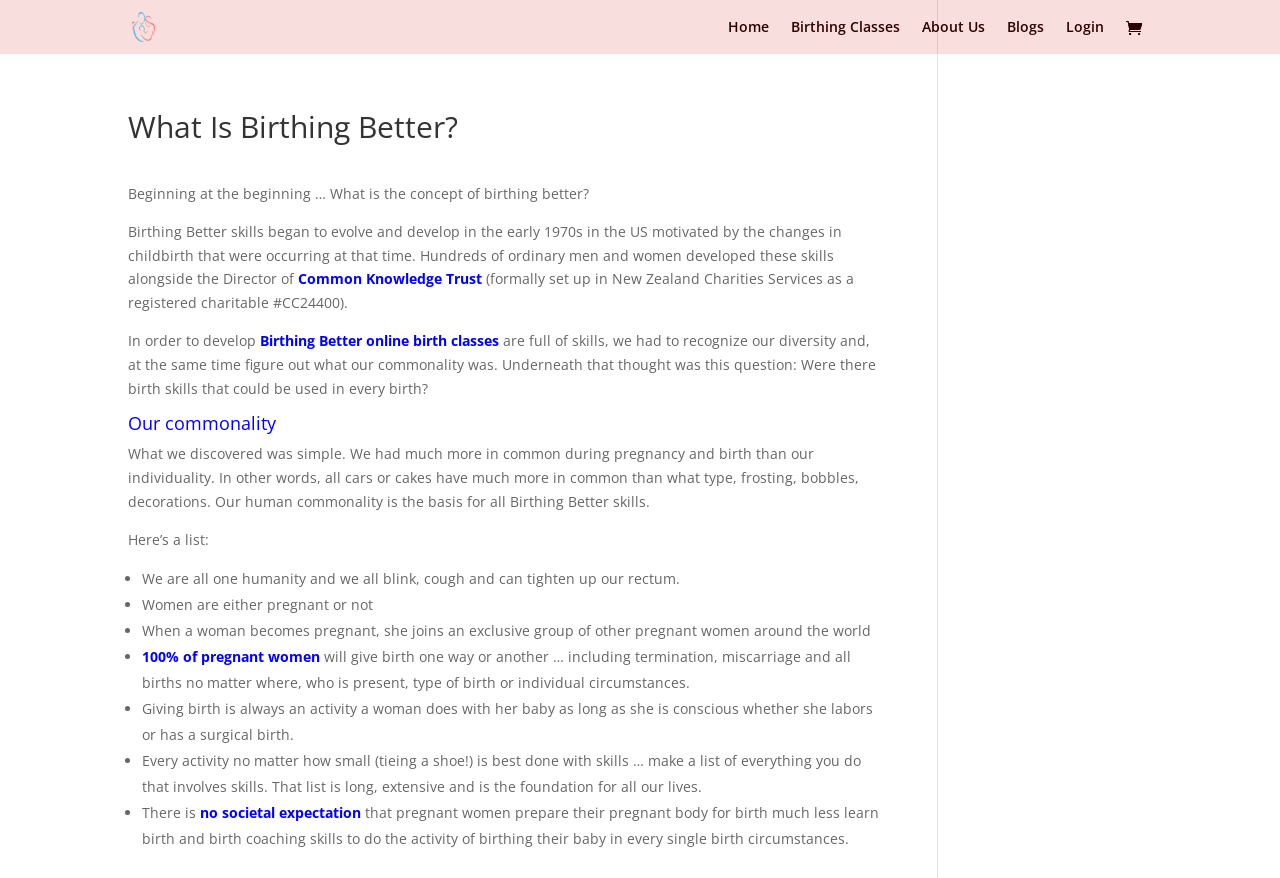Using the details in the image, give a detailed response to the question below:
What is the commonality among pregnant women?

The webpage explains that despite individual differences, pregnant women share a common humanity and physical experiences, such as blinking, coughing, and tightening up their rectum, which is the basis for all Birthing Better skills.